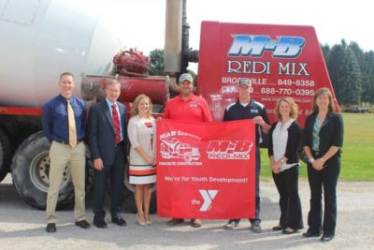What is the purpose of the banner?
Please provide a single word or phrase as your answer based on the screenshot.

To emphasize commitment to youth development